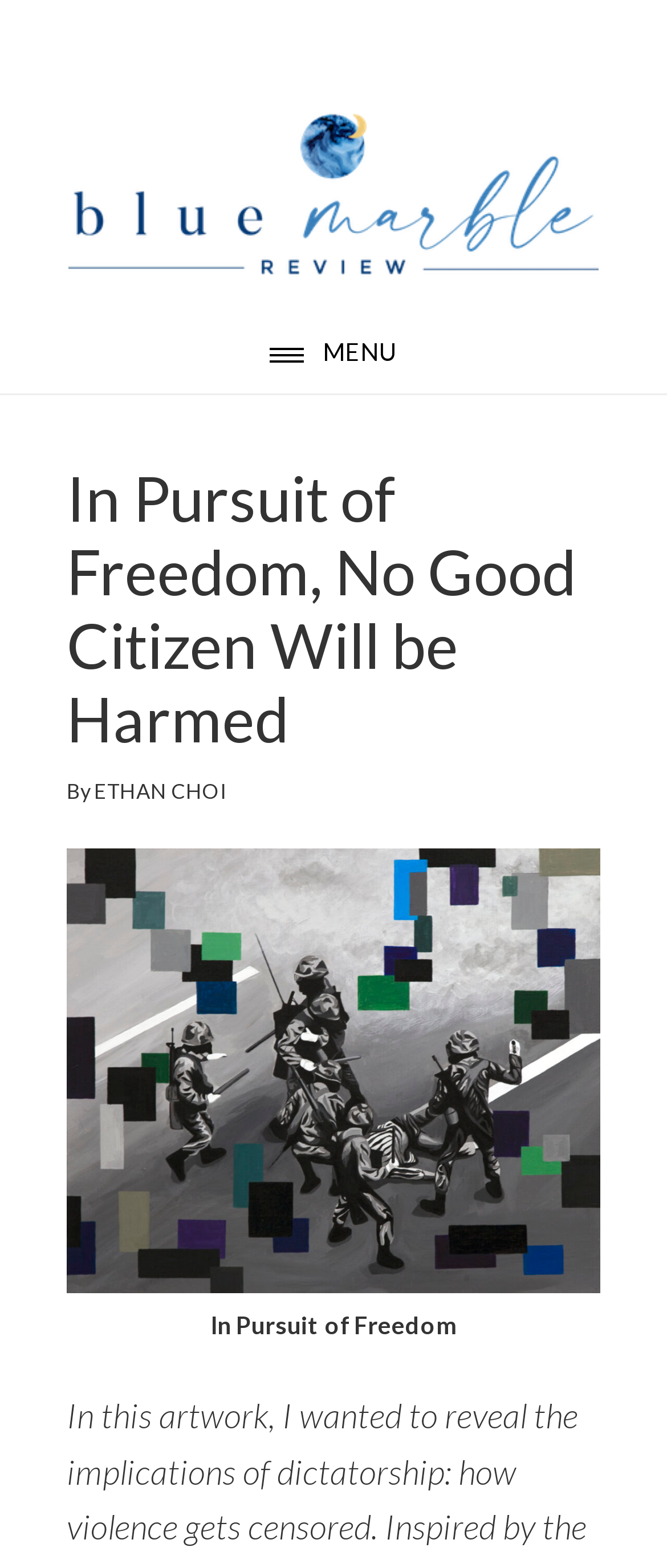Please find the bounding box coordinates in the format (top-left x, top-left y, bottom-right x, bottom-right y) for the given element description. Ensure the coordinates are floating point numbers between 0 and 1. Description: parent_node: In Pursuit of Freedom

[0.1, 0.803, 0.9, 0.829]